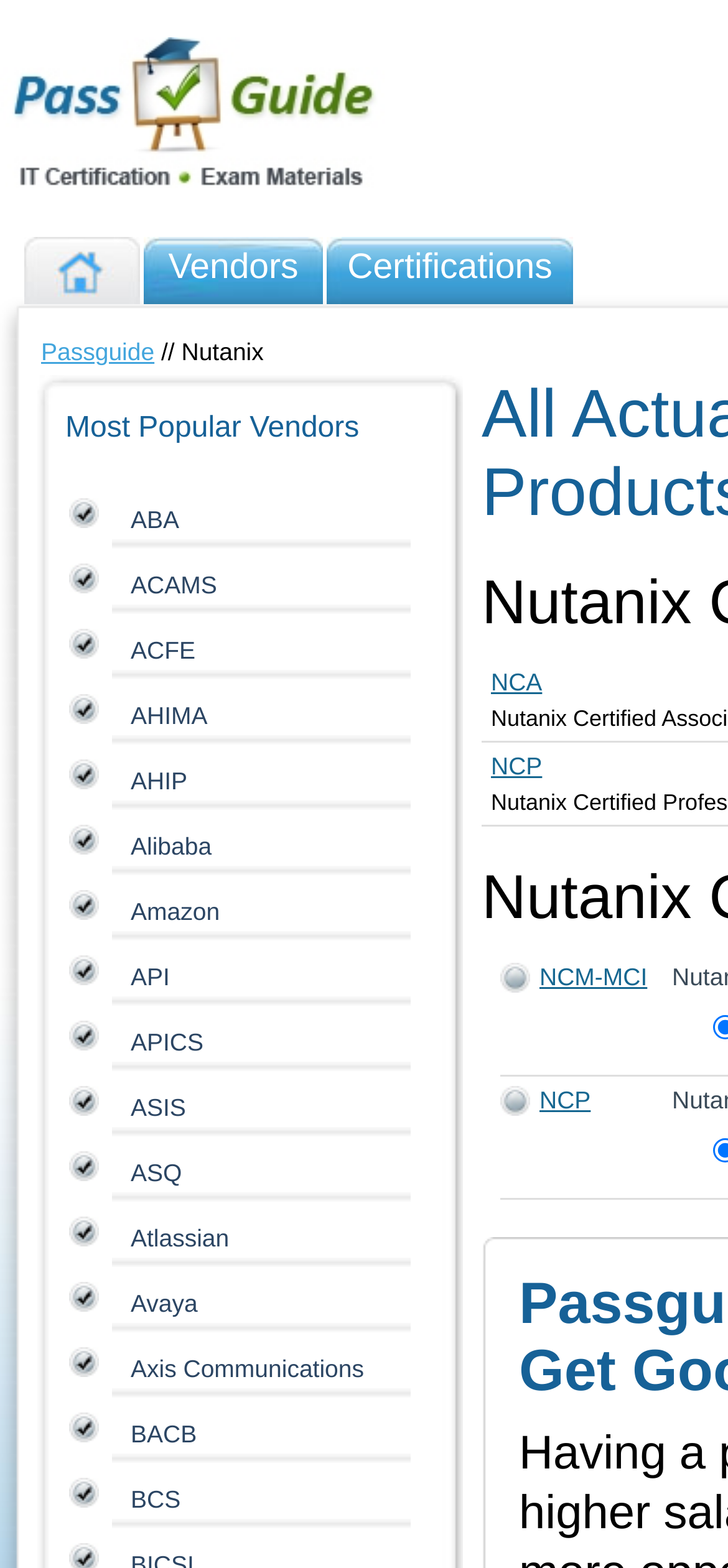What is the category of the vendors listed?
Please respond to the question with a detailed and well-explained answer.

The category of the vendors listed can be found in the heading 'Most Popular Vendors' which is located above the list of vendors. This heading indicates that the vendors listed are the most popular ones.